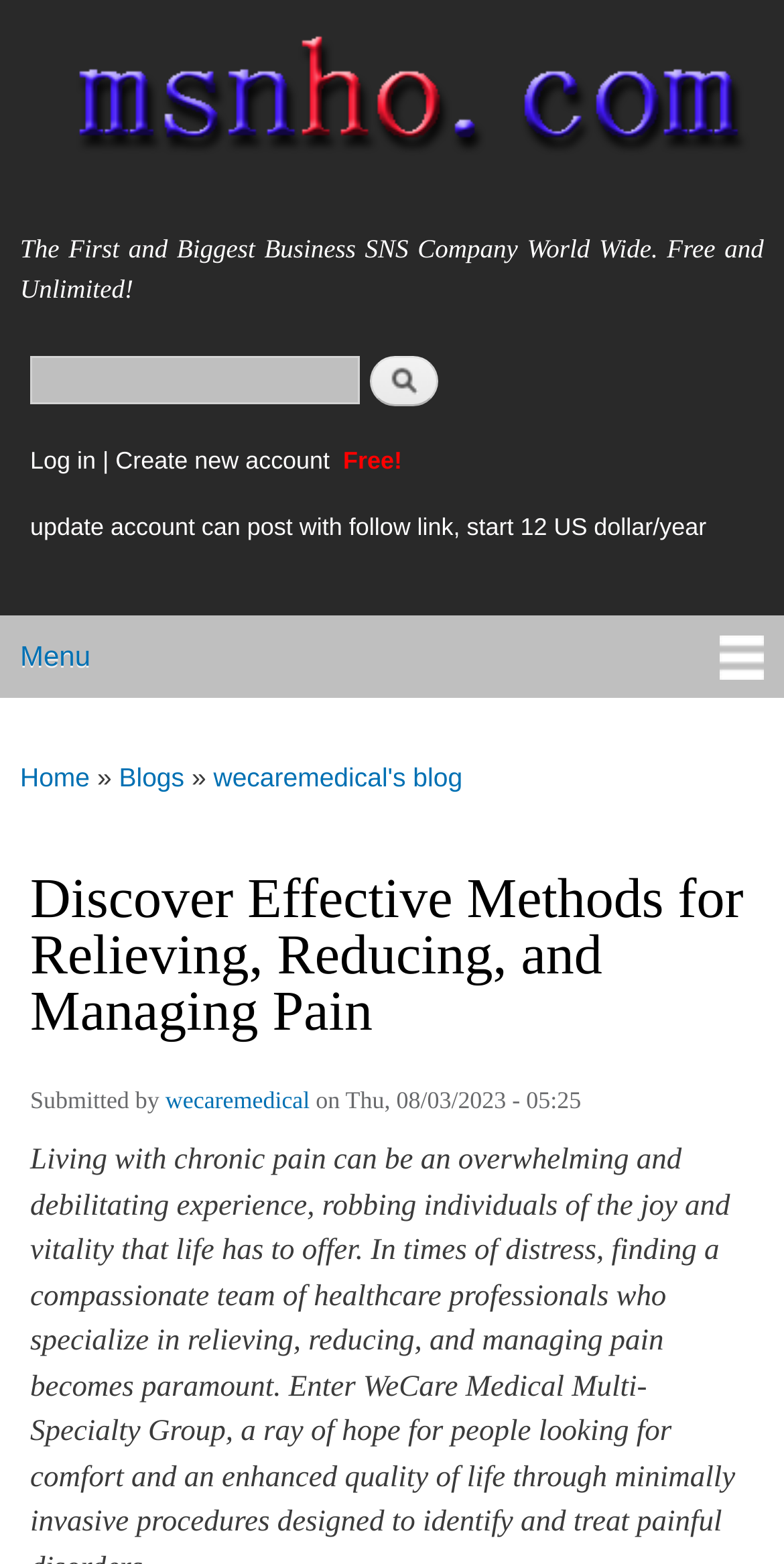Bounding box coordinates are to be given in the format (top-left x, top-left y, bottom-right x, bottom-right y). All values must be floating point numbers between 0 and 1. Provide the bounding box coordinate for the UI element described as: Create new account

[0.147, 0.286, 0.429, 0.304]